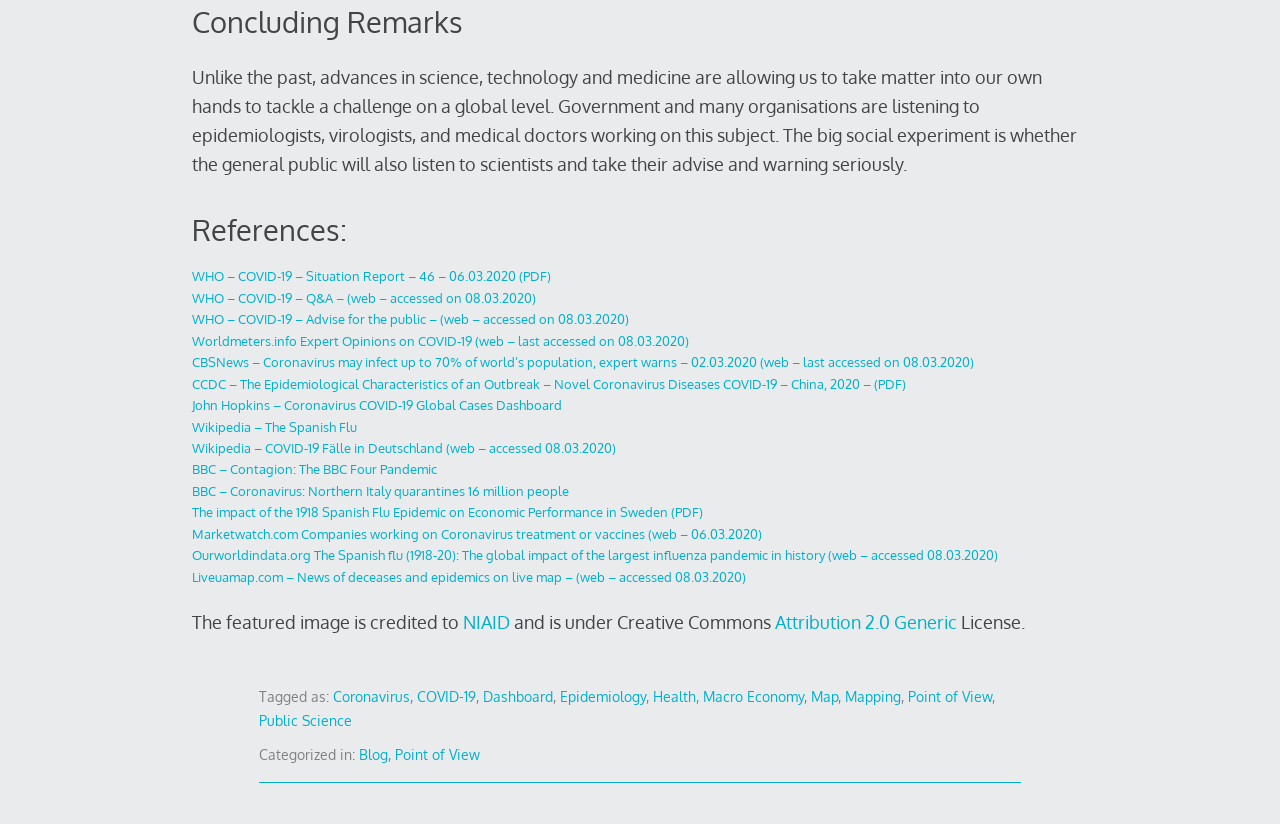Identify the coordinates of the bounding box for the element described below: "Epidemiology". Return the coordinates as four float numbers between 0 and 1: [left, top, right, bottom].

[0.438, 0.835, 0.505, 0.856]